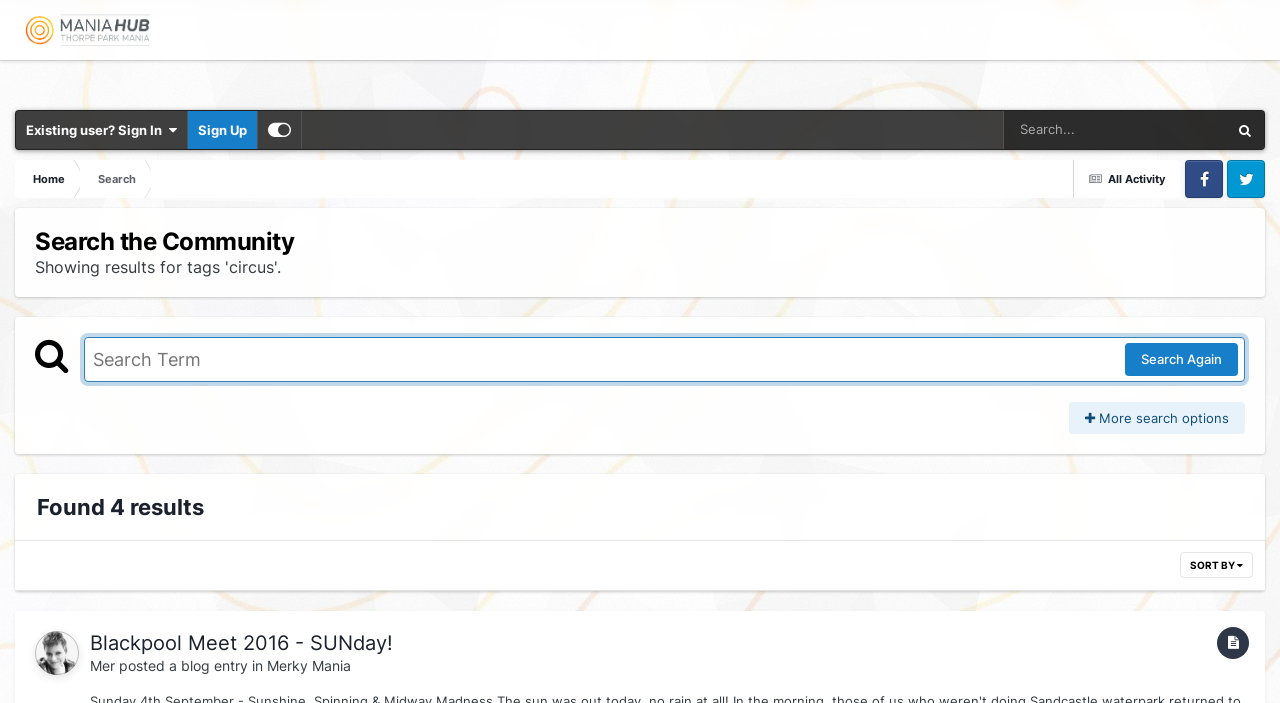Locate the bounding box coordinates of the element to click to perform the following action: 'View more search options'. The coordinates should be given as four float values between 0 and 1, in the form of [left, top, right, bottom].

[0.835, 0.572, 0.973, 0.618]